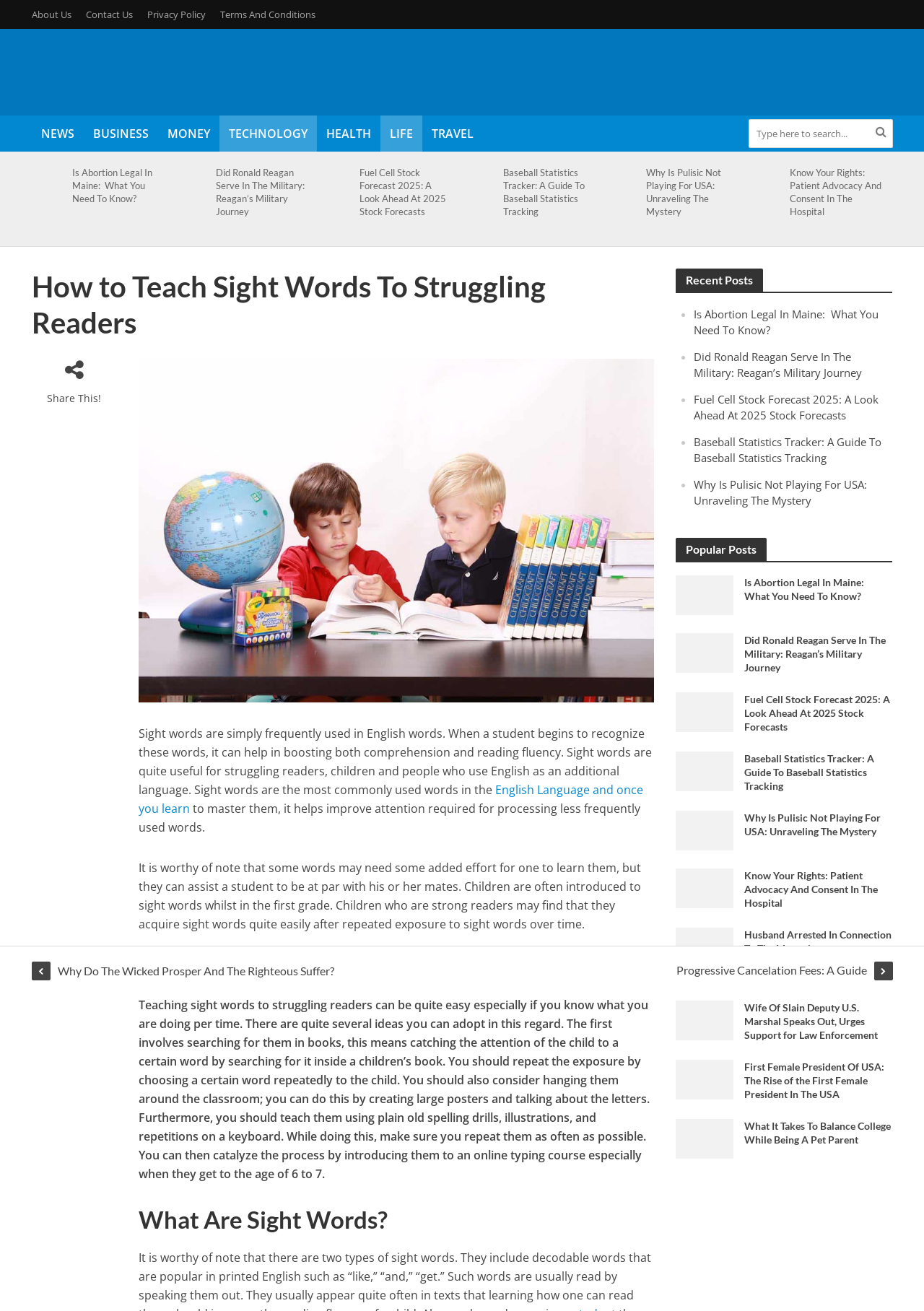Respond to the question below with a single word or phrase: What is the text of the heading above the 'Recent Posts' section?

Recent Posts